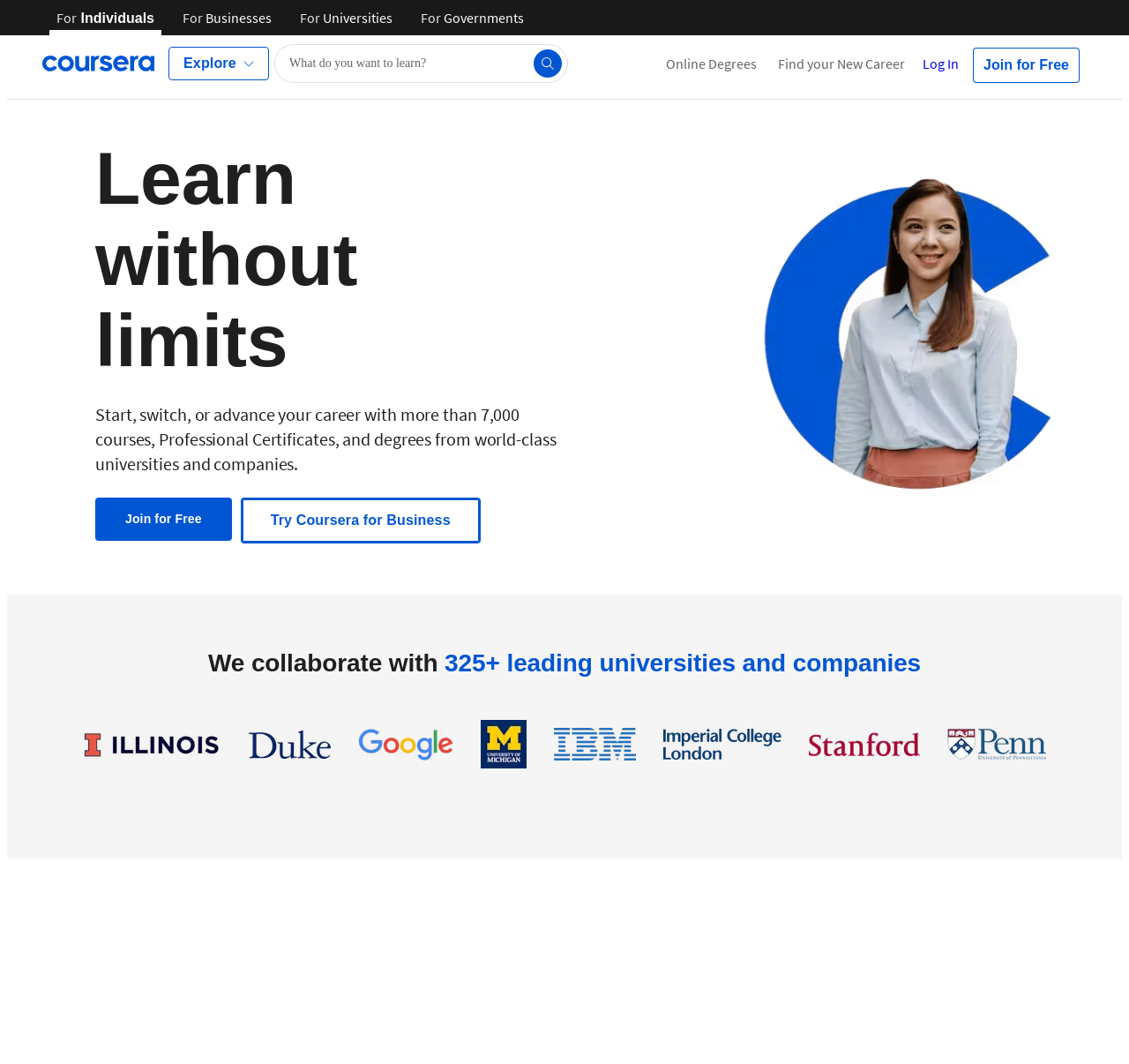Using the details from the image, please elaborate on the following question: How many universities are listed on the webpage?

I counted the number of university links listed on the webpage, which are University of Illinois at Urbana-Champaign, Duke University, University of Michigan, Imperial College London, Stanford University, and University of Pennsylvania.